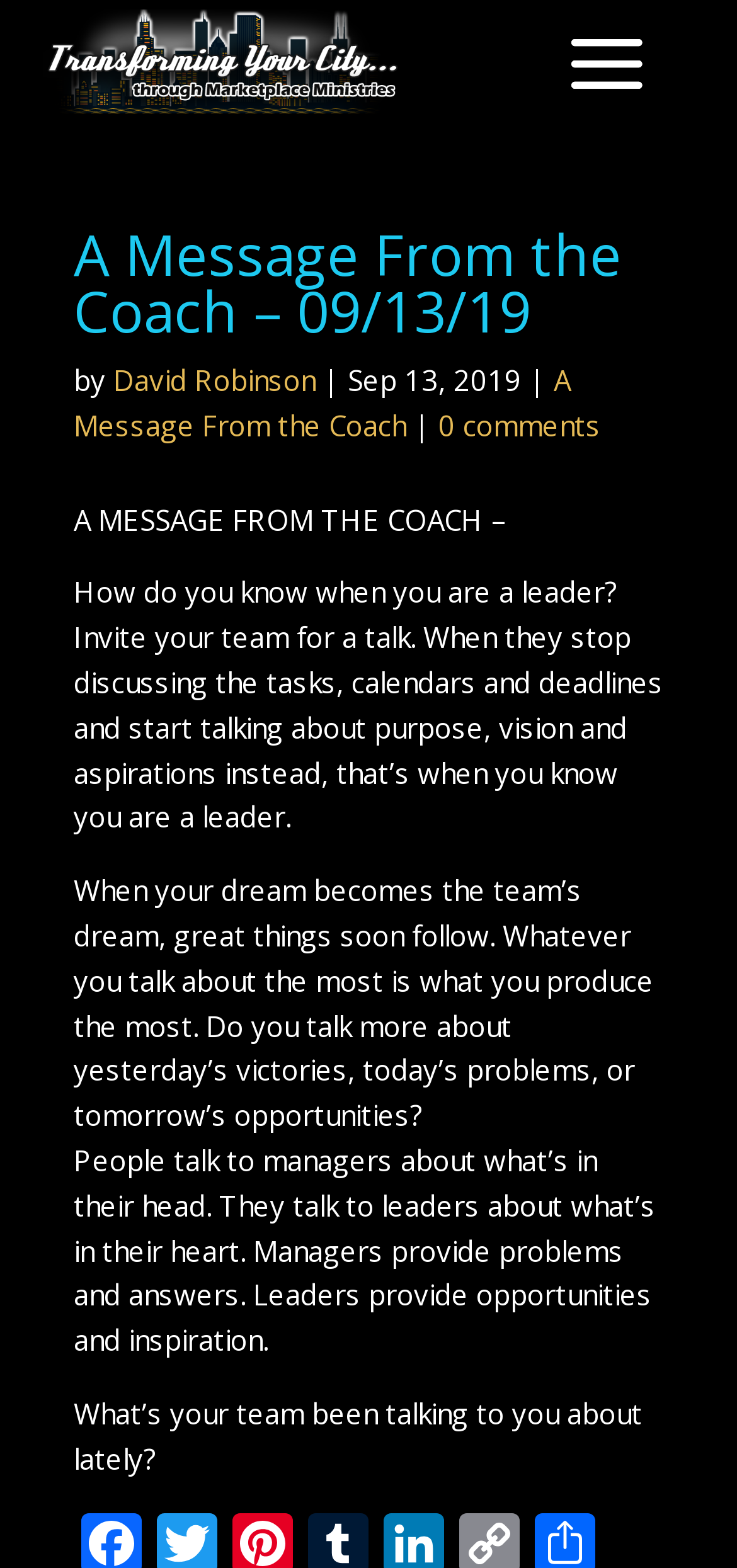From the webpage screenshot, predict the bounding box of the UI element that matches this description: "Next »".

None